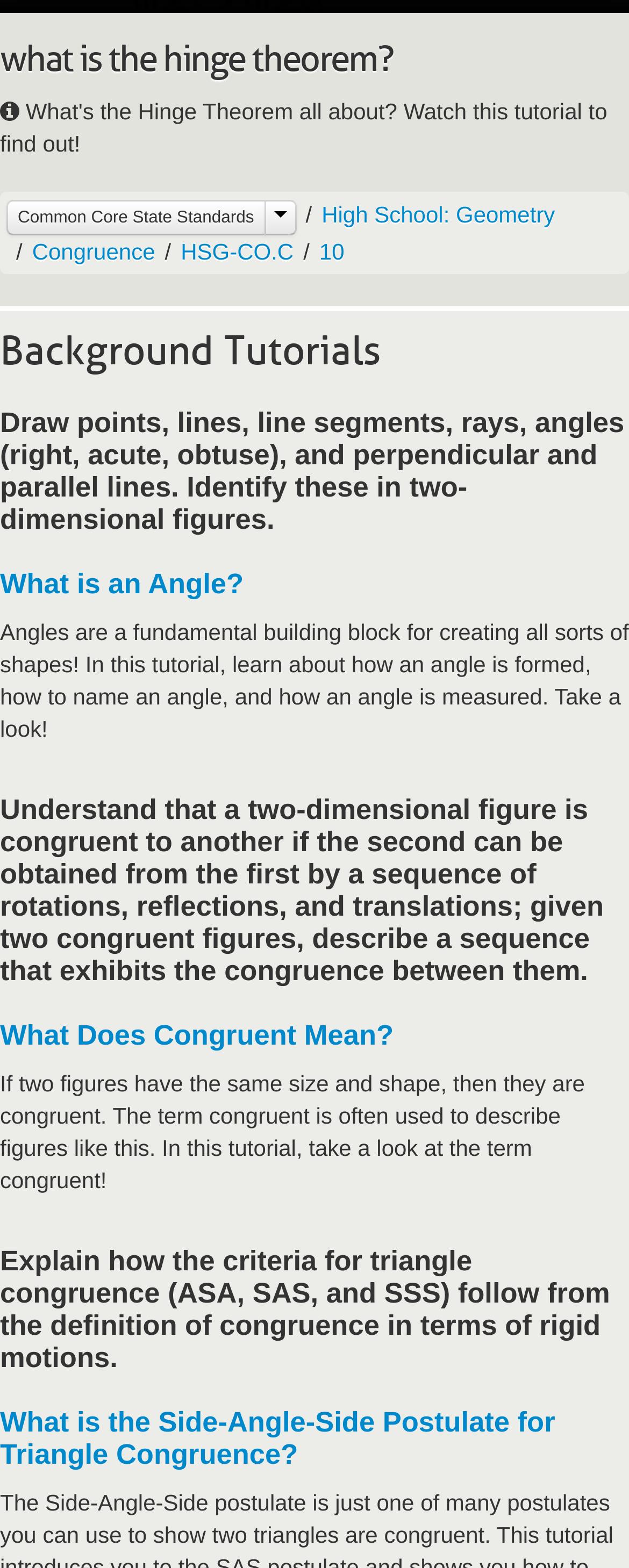Using the webpage screenshot, locate the HTML element that fits the following description and provide its bounding box: "What is an Angle?".

[0.0, 0.361, 0.387, 0.382]